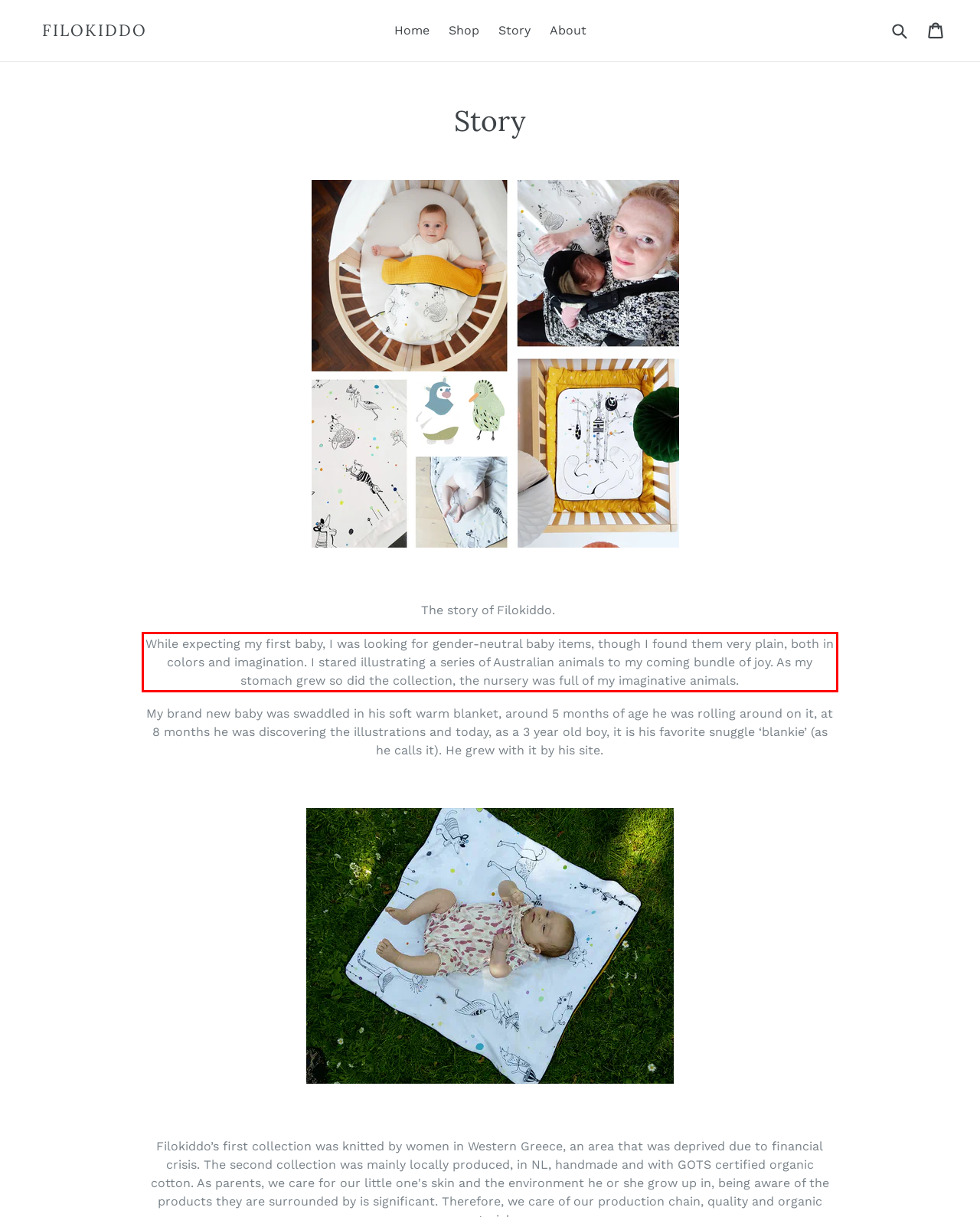Please identify and extract the text from the UI element that is surrounded by a red bounding box in the provided webpage screenshot.

While expecting my first baby, I was looking for gender-neutral baby items, though I found them very plain, both in colors and imagination. I stared illustrating a series of Australian animals to my coming bundle of joy. As my stomach grew so did the collection, the nursery was full of my imaginative animals.